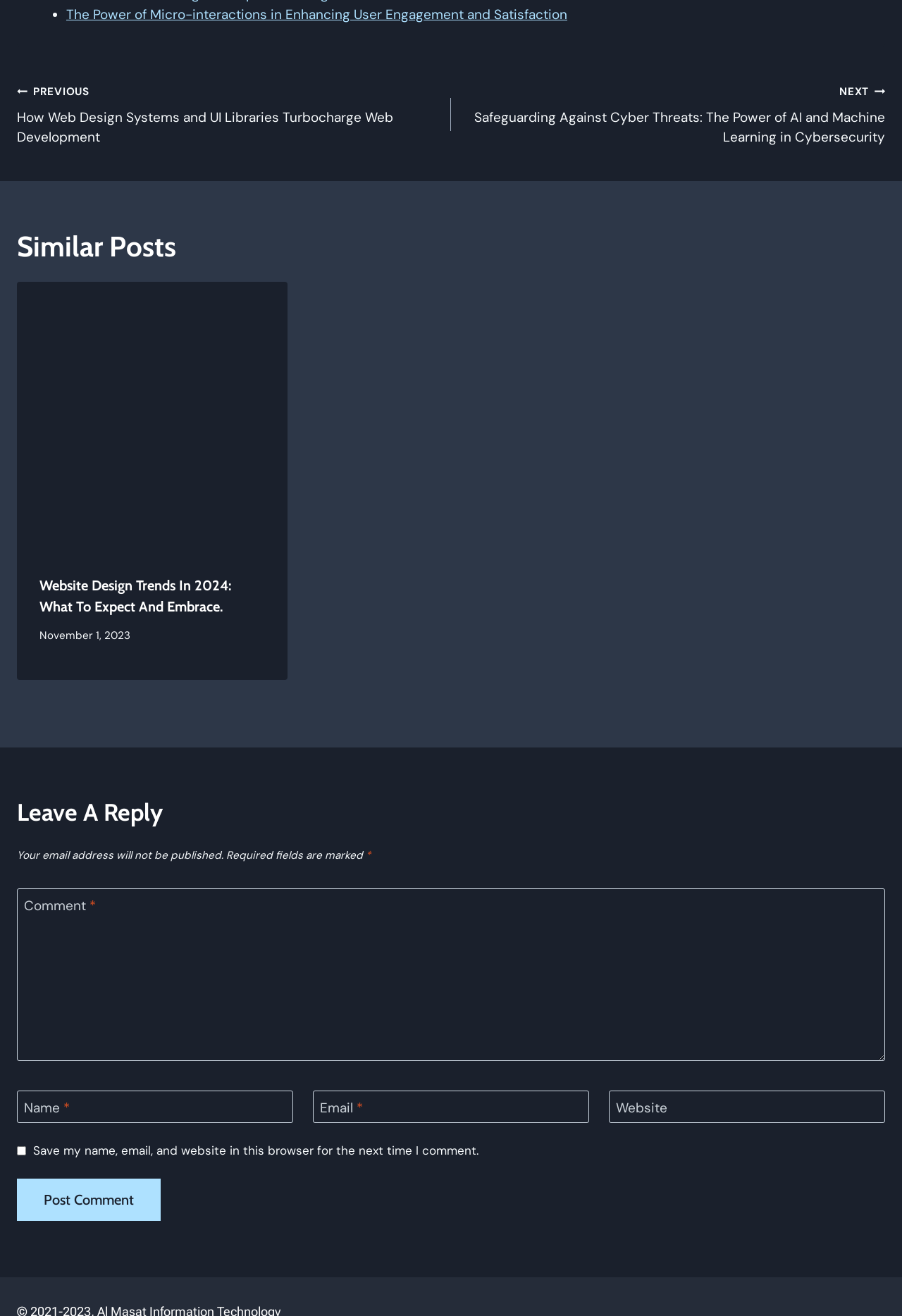Identify the bounding box for the described UI element: "name="submit" value="Post Comment"".

[0.019, 0.896, 0.178, 0.928]